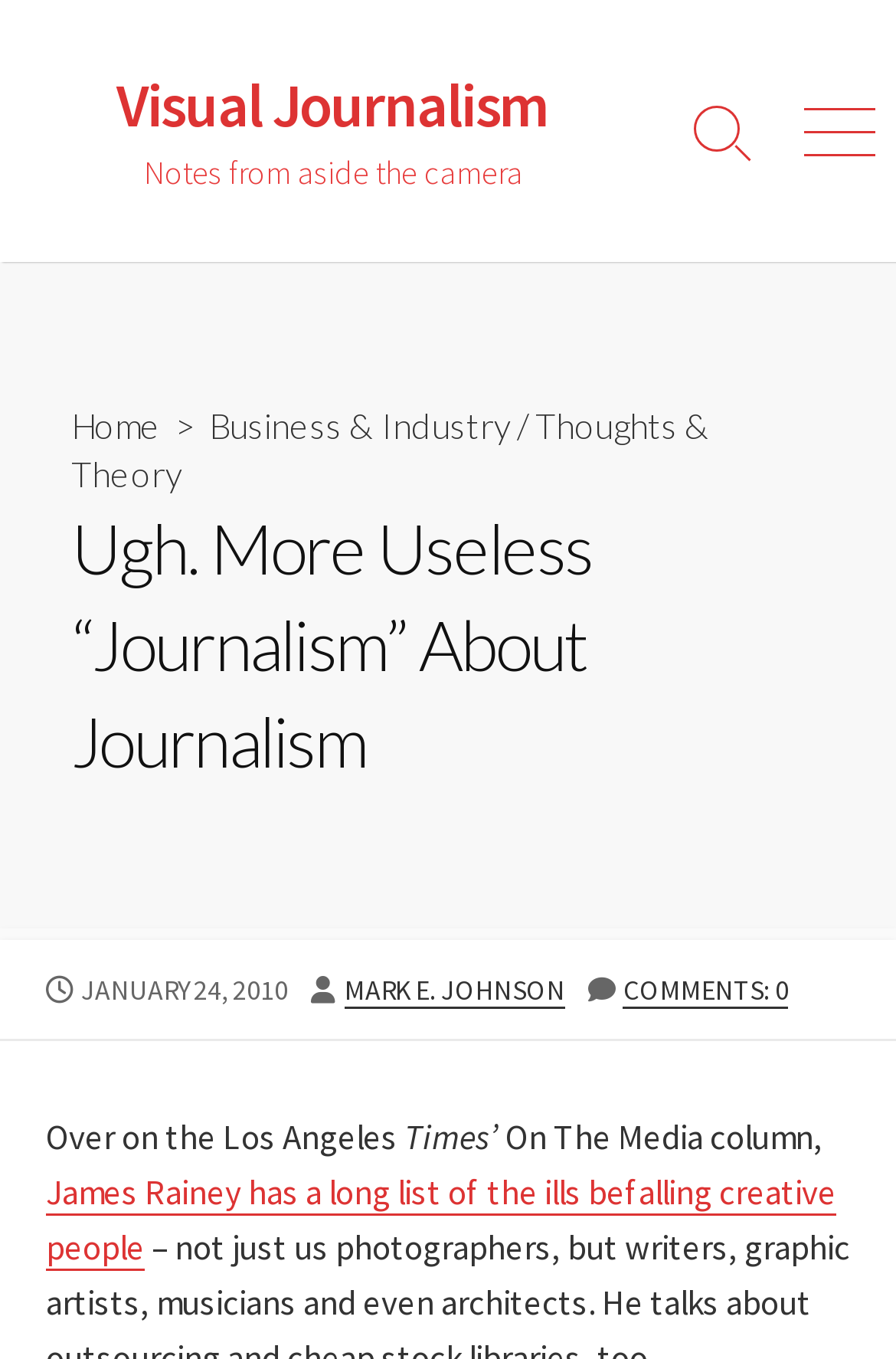What is the name of the person who wrote about the ills befalling creative people?
From the screenshot, provide a brief answer in one word or phrase.

James Rainey